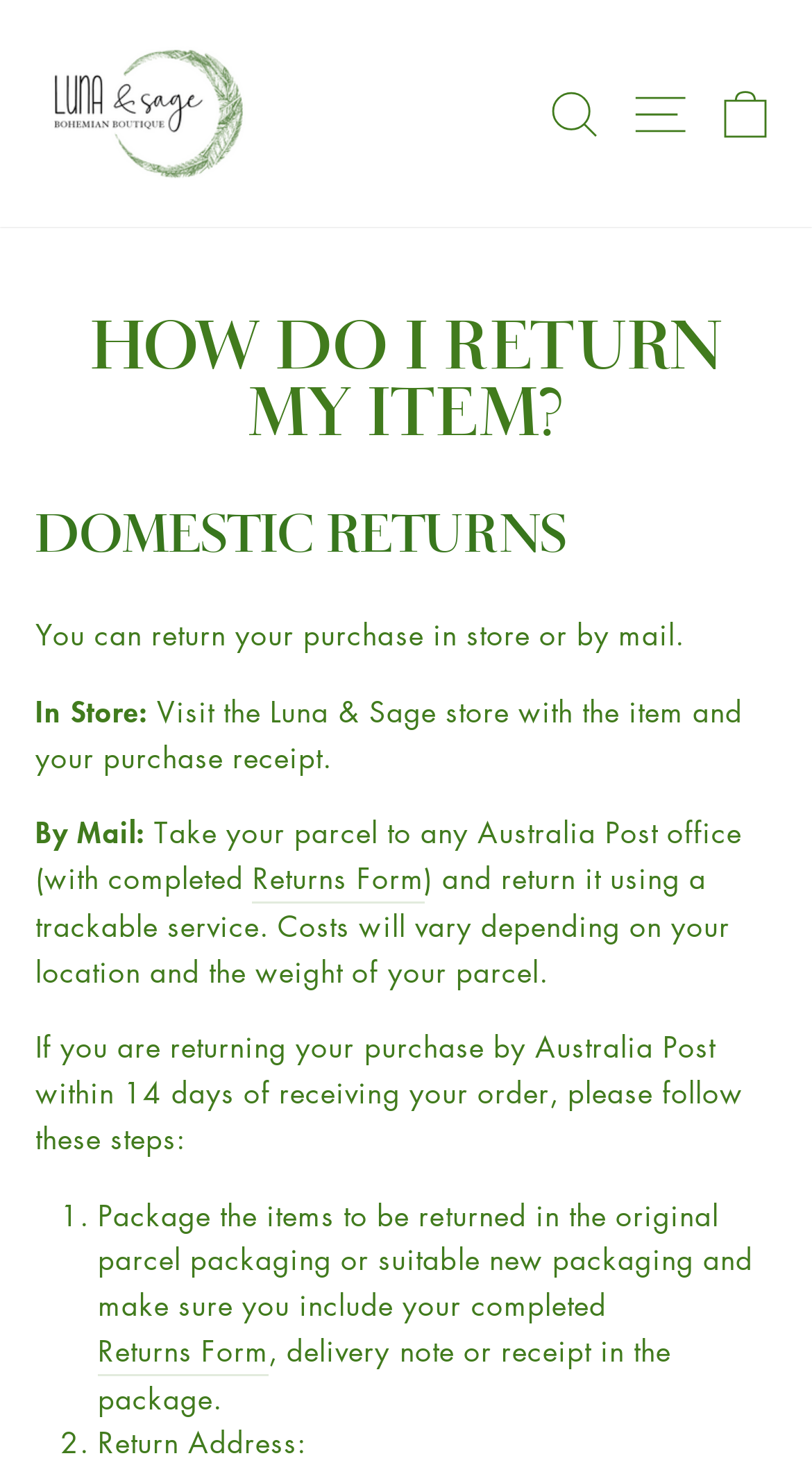Provide a one-word or short-phrase response to the question:
What should I include in the package when returning an item?

Completed returns form and receipt